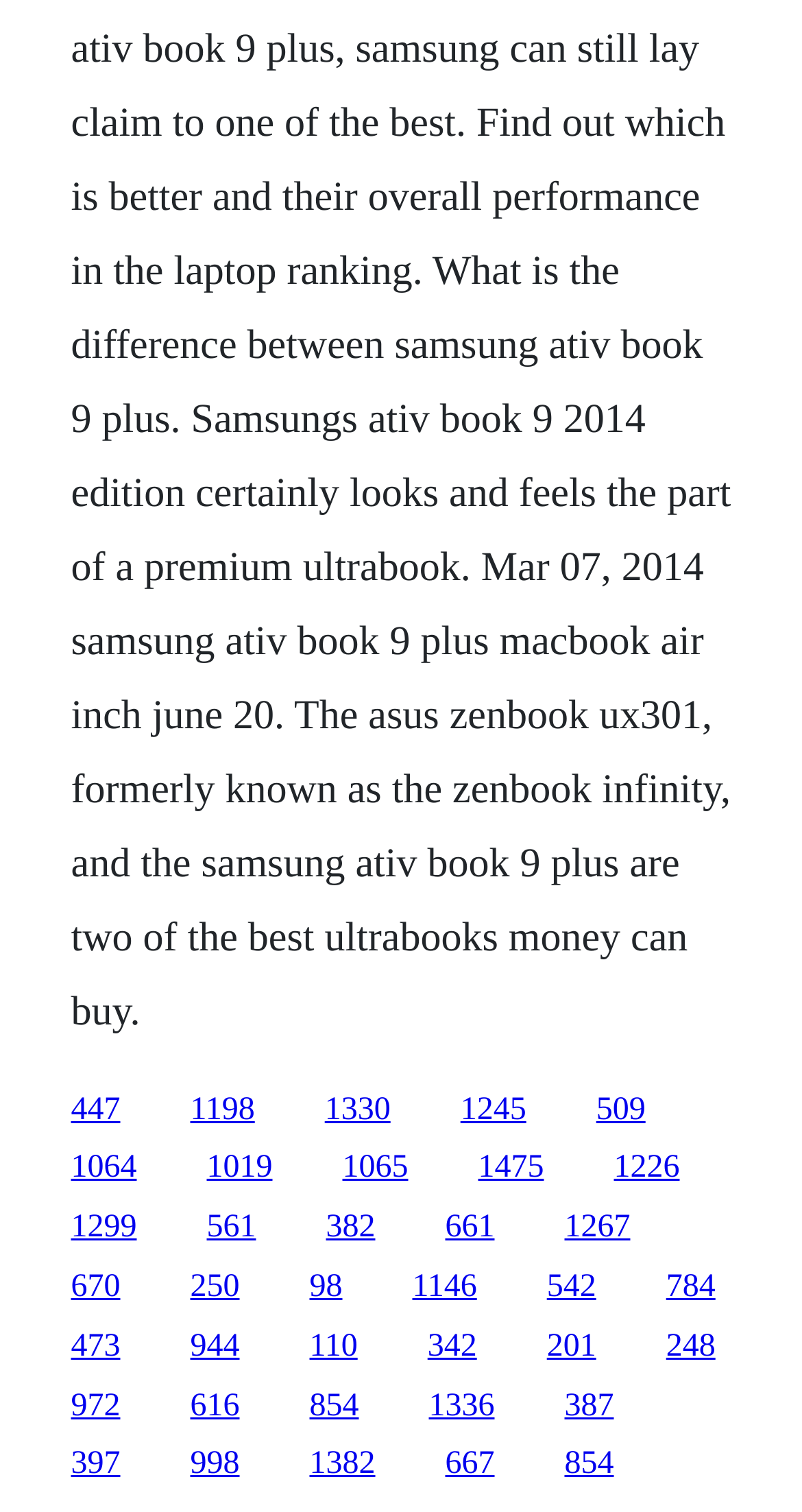Locate the bounding box coordinates of the area that needs to be clicked to fulfill the following instruction: "visit the fifth link". The coordinates should be in the format of four float numbers between 0 and 1, namely [left, top, right, bottom].

None